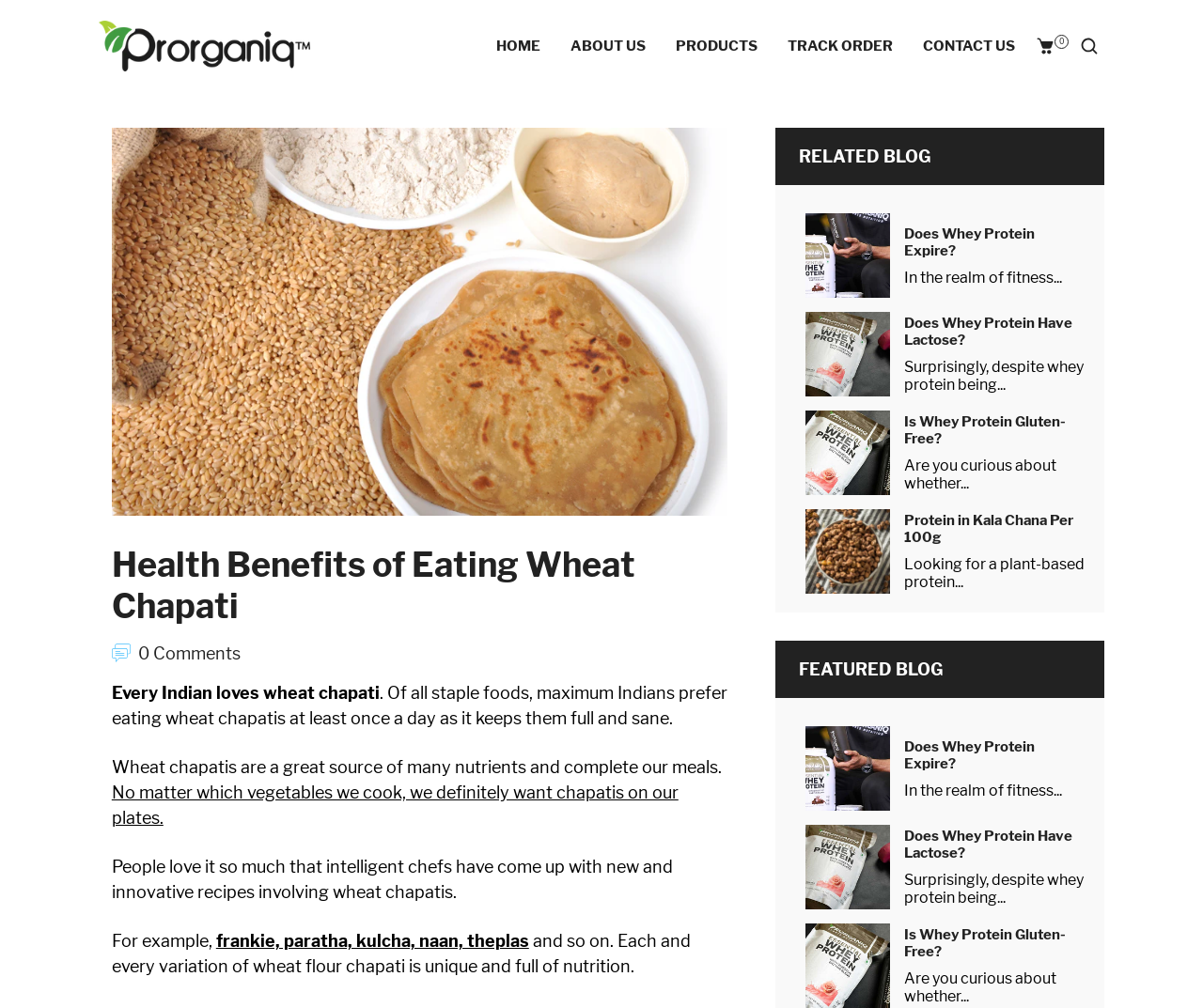Elaborate on the different components and information displayed on the webpage.

The webpage is about the health benefits of eating wheat chapati. At the top, there is a logo and a navigation menu with links to "HOME", "ABOUT US", "PRODUCTS", "TRACK ORDER", and "CONTACT US". On the right side of the navigation menu, there is a cart icon and a search icon.

Below the navigation menu, there is a heading that reads "Health Benefits of Eating Wheat Chapati" with an image beside it. The article starts with a brief introduction to wheat chapati, stating that it is a staple food in India and is a great source of many nutrients. The text continues to explain the benefits of eating wheat chapati, mentioning that it keeps people full and sane, and that it is a part of many Indian meals.

On the right side of the article, there is a section titled "RELATED BLOG" with four blog posts. Each post has an image, a heading, and a brief summary. The blog posts are about whey protein, including whether it expires, has lactose, and is gluten-free, as well as the protein content of kala chana per 100g.

Below the article, there is another section titled "FEATURED BLOG" with four more blog posts. These posts are similar to the ones in the "RELATED BLOG" section, with images, headings, and summaries. They are also about whey protein and its properties.

Throughout the webpage, there are several images, headings, and links to other blog posts. The layout is organized, with clear headings and concise text.